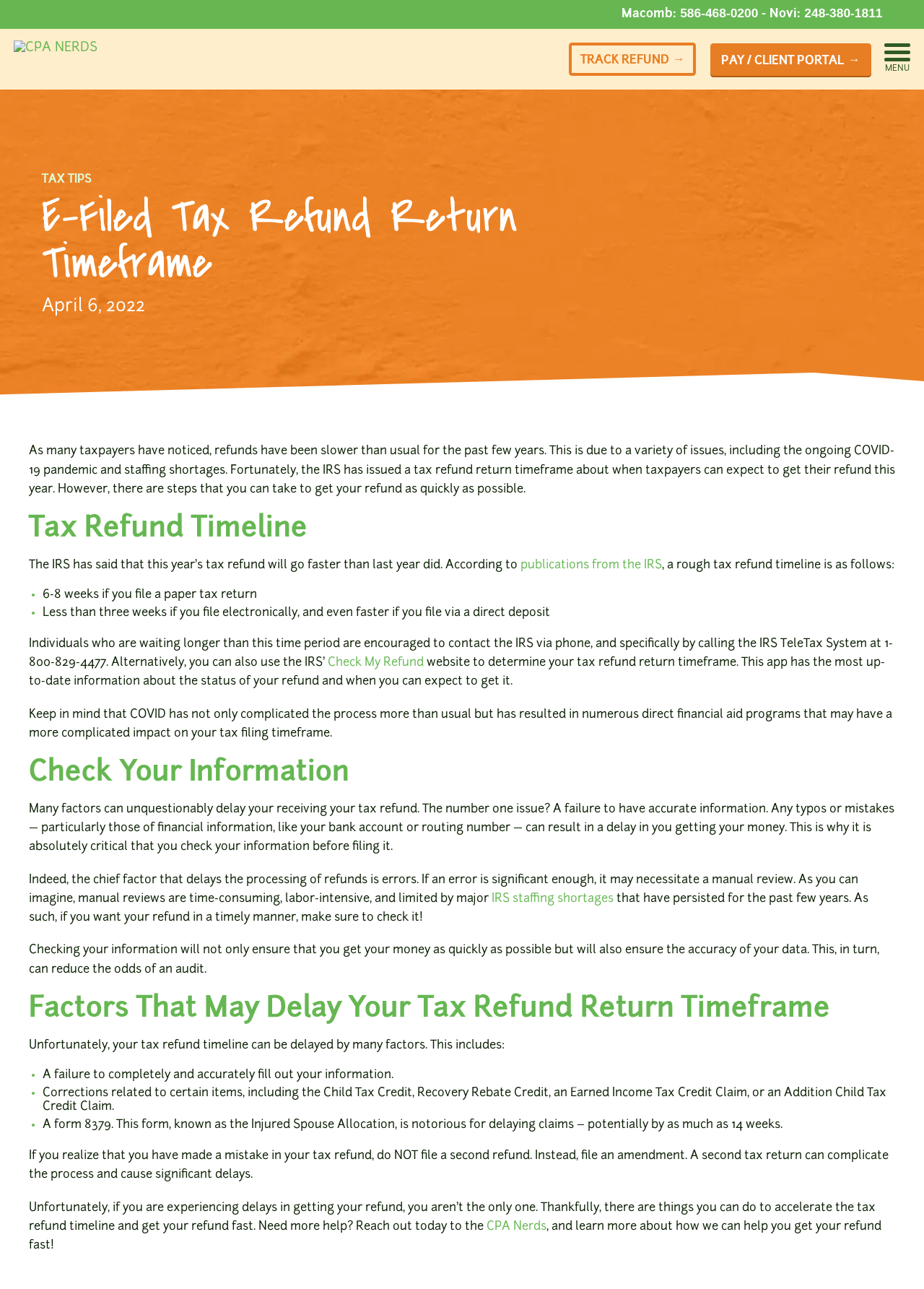Please determine the bounding box coordinates of the element's region to click in order to carry out the following instruction: "Click on the link to track refund". The coordinates should be four float numbers between 0 and 1, i.e., [left, top, right, bottom].

[0.616, 0.033, 0.753, 0.059]